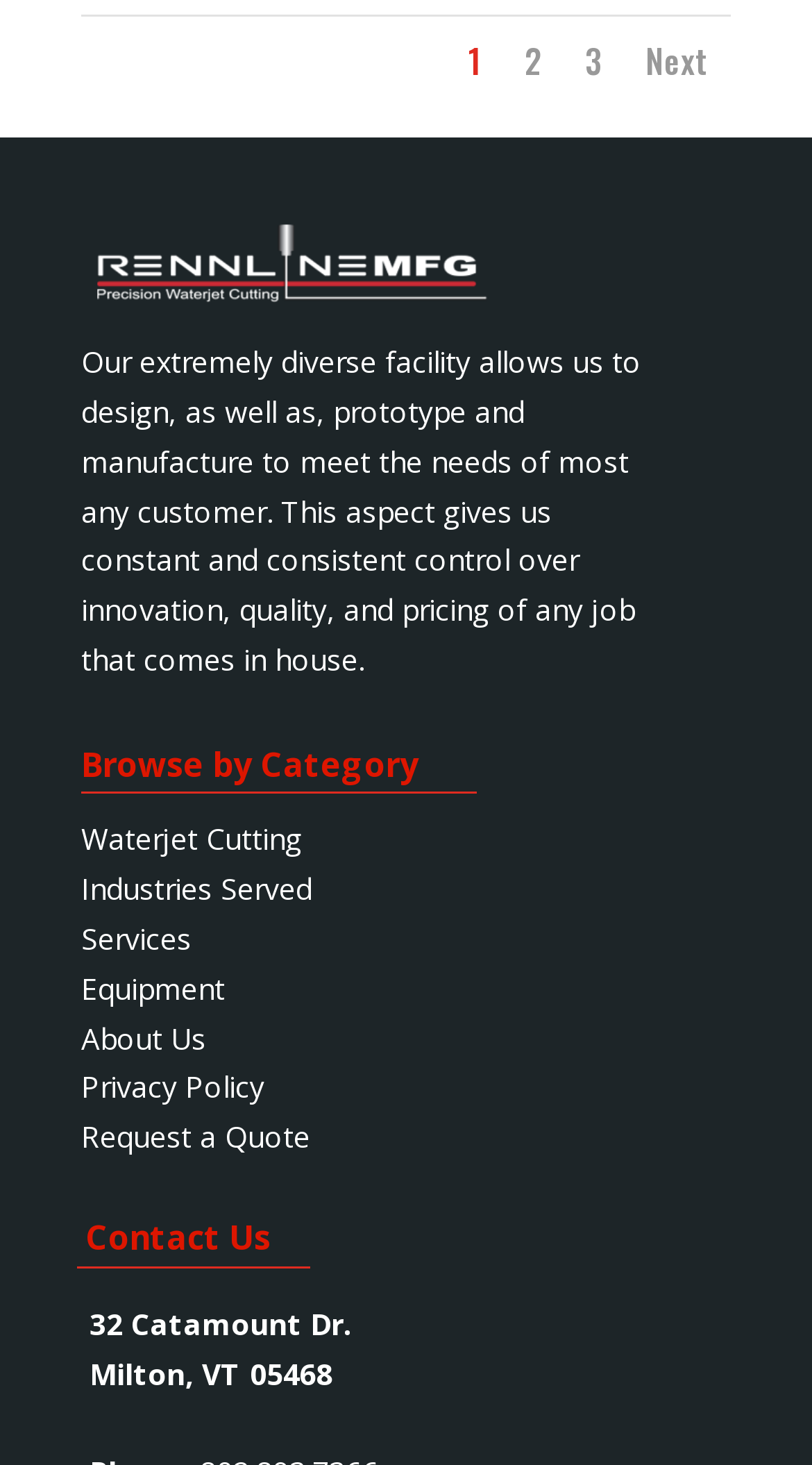Can you provide the bounding box coordinates for the element that should be clicked to implement the instruction: "Request a Quote"?

[0.1, 0.762, 0.382, 0.789]